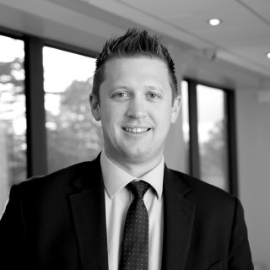Please analyze the image and provide a thorough answer to the question:
What is the man's role?

According to the caption, the man is identified as the Managing Director for Infrastructure, Government & Defence, indicating his significant role and expertise within these sectors.